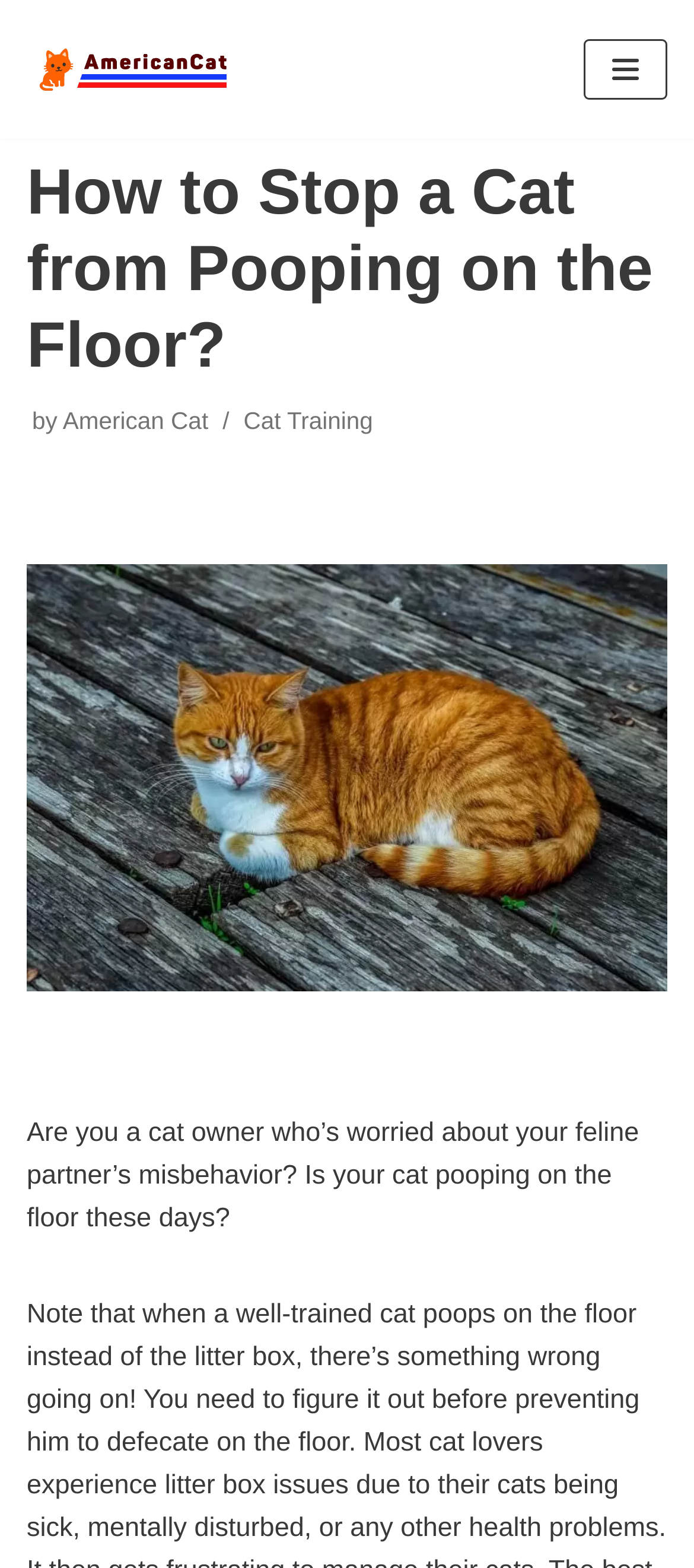Using floating point numbers between 0 and 1, provide the bounding box coordinates in the format (top-left x, top-left y, bottom-right x, bottom-right y). Locate the UI element described here: Navigation Menu

[0.841, 0.025, 0.962, 0.064]